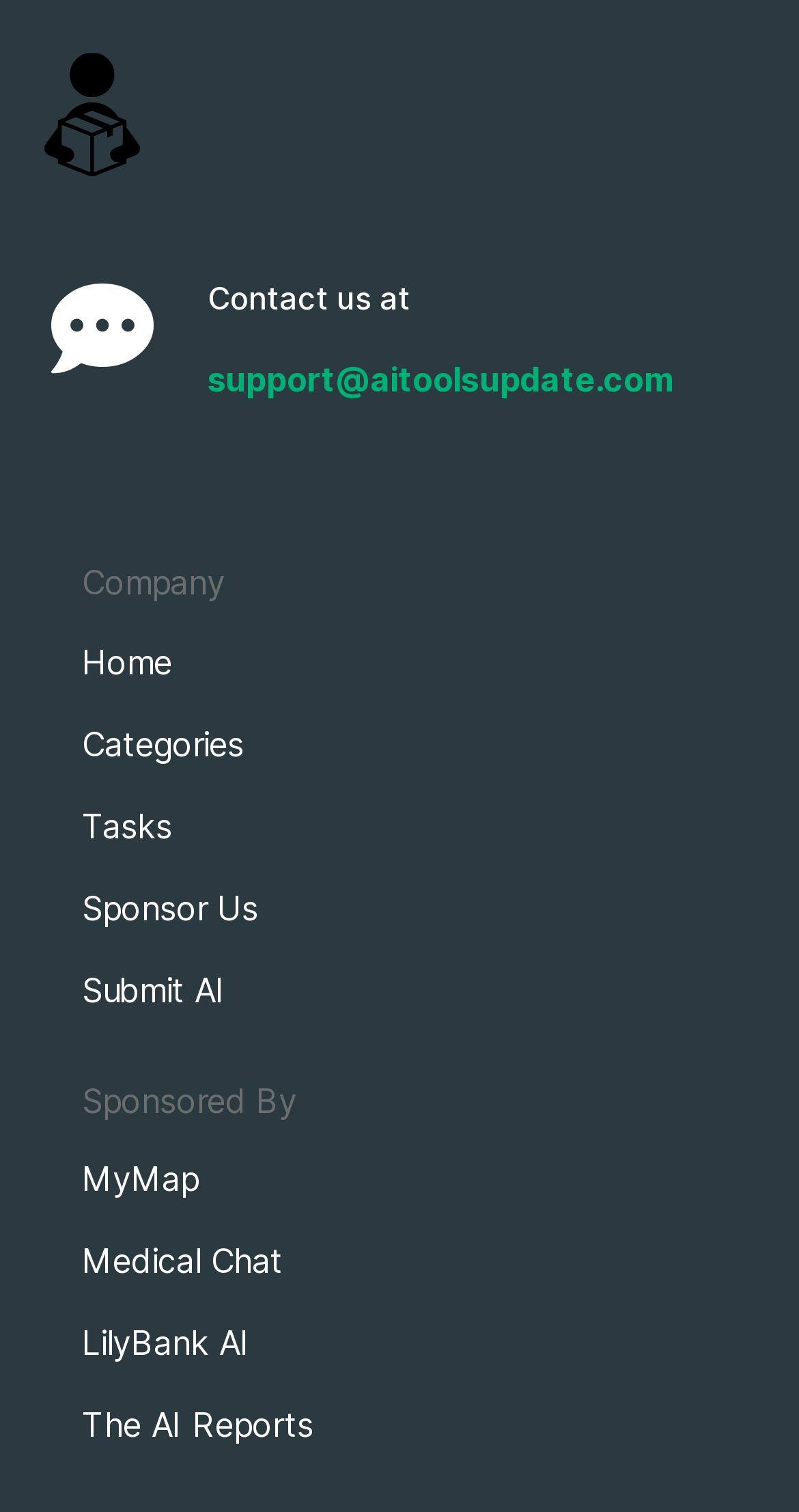Locate the coordinates of the bounding box for the clickable region that fulfills this instruction: "View California Consumer Privacy Act (CCPA) Opt-Out Icon".

None